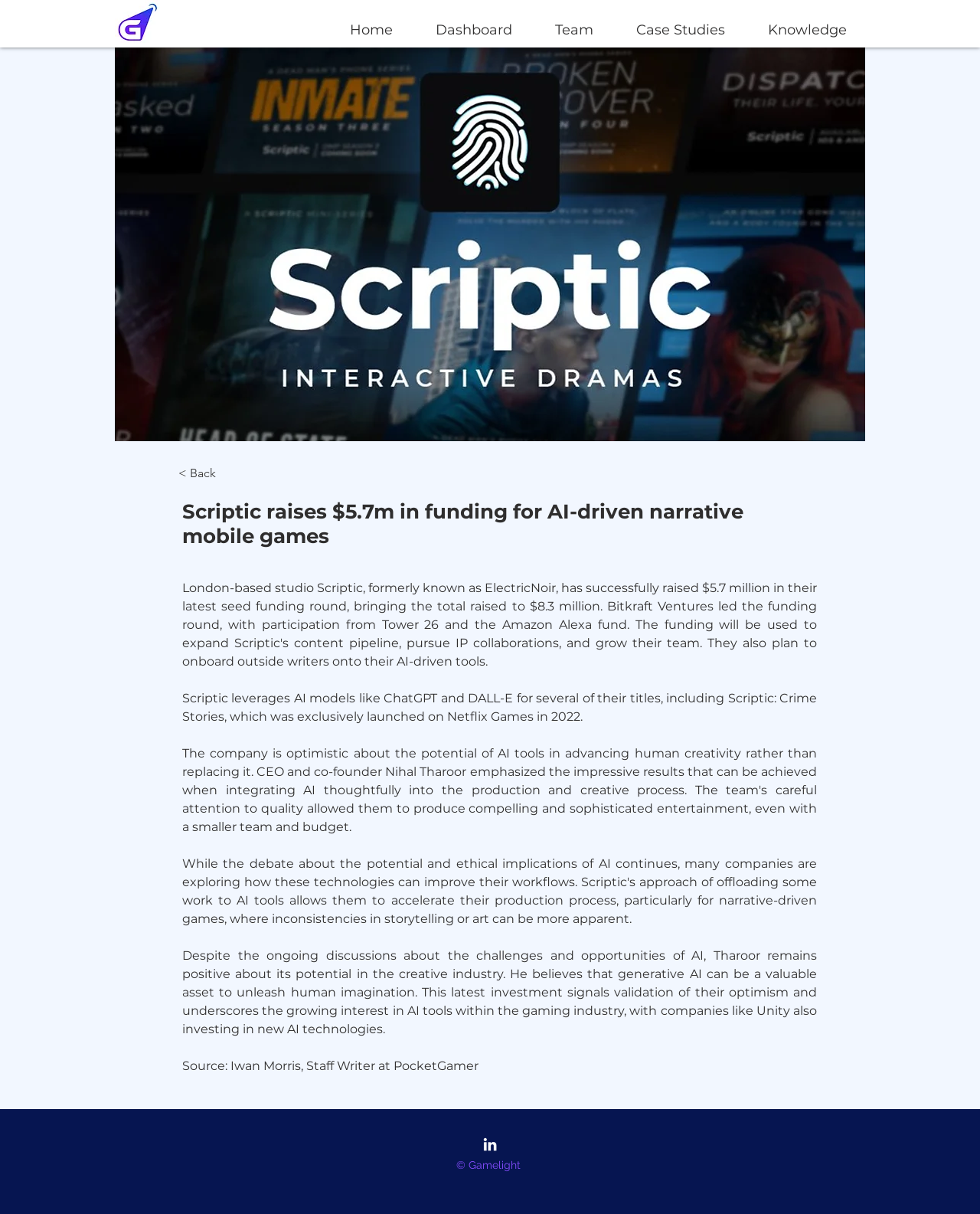Answer the question below with a single word or a brief phrase: 
Where was Scriptic: Crime Stories launched?

Netflix Games